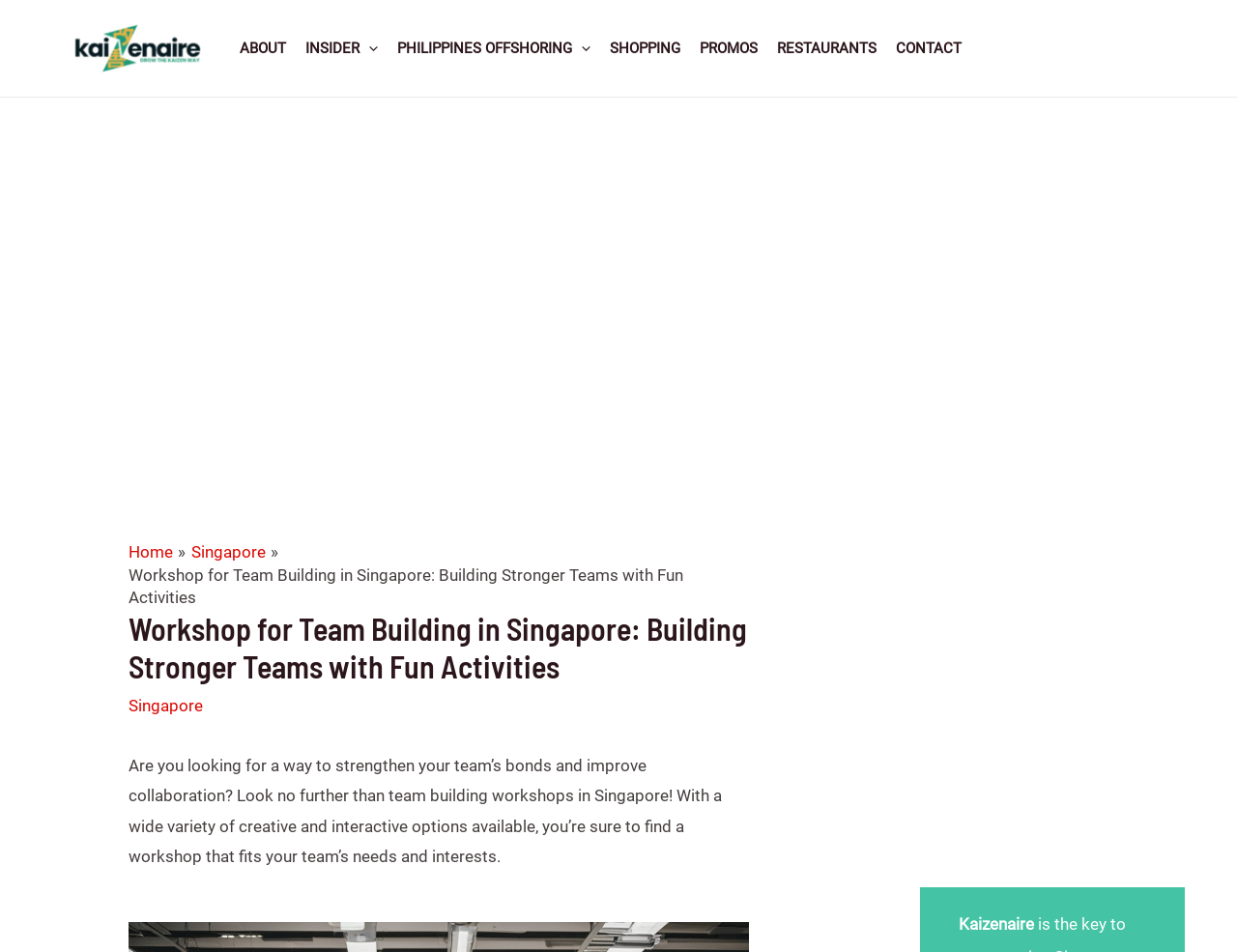Locate the bounding box coordinates of the segment that needs to be clicked to meet this instruction: "Go to CONTACT".

[0.724, 0.0, 0.793, 0.102]